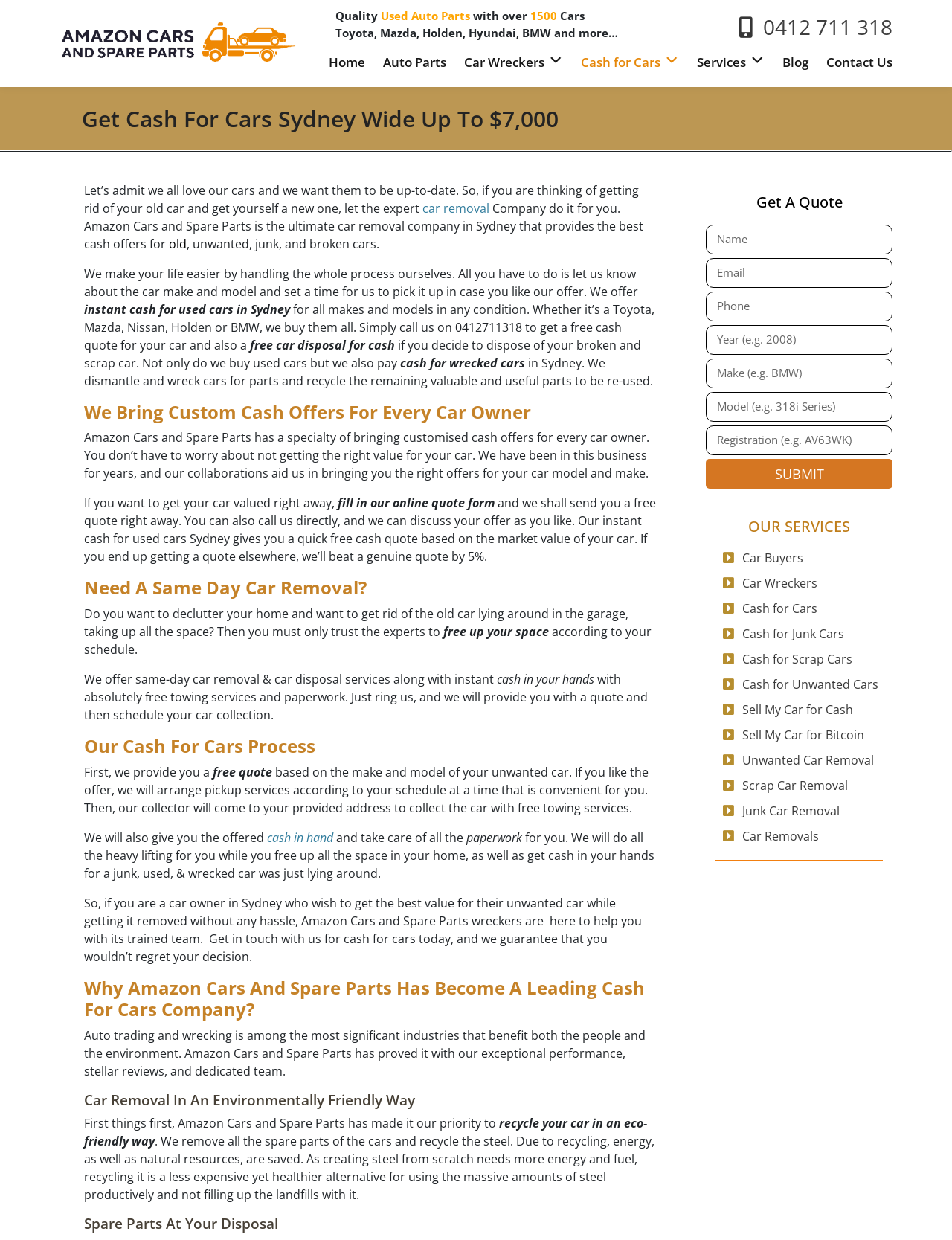Bounding box coordinates are to be given in the format (top-left x, top-left y, bottom-right x, bottom-right y). All values must be floating point numbers between 0 and 1. Provide the bounding box coordinate for the UI element described as: alt="Amazon Cars and Spare Parts"

[0.062, 0.027, 0.314, 0.041]